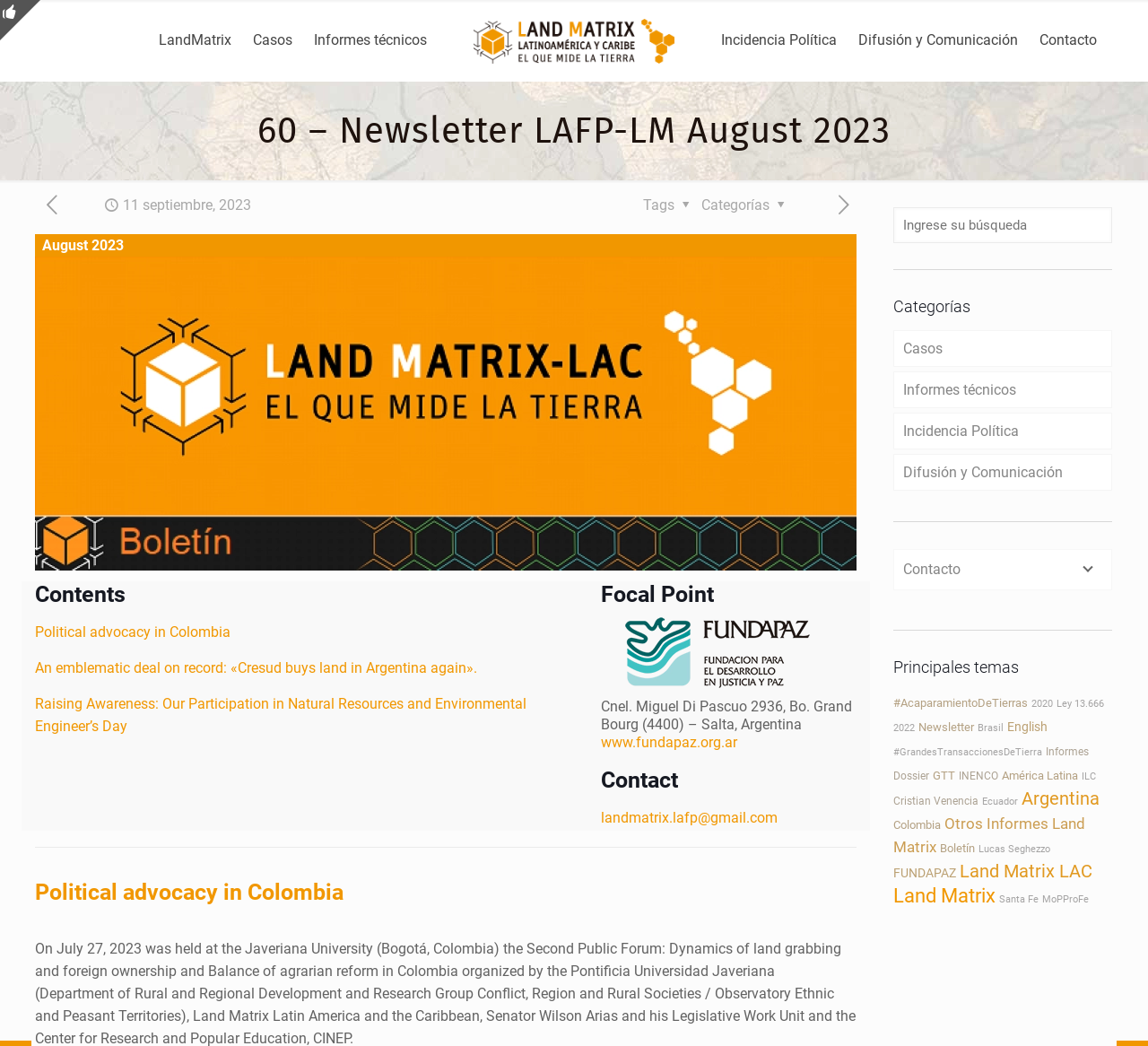Provide the bounding box coordinates of the HTML element this sentence describes: "#GrandesTransaccionesDeTierra".

[0.778, 0.714, 0.908, 0.725]